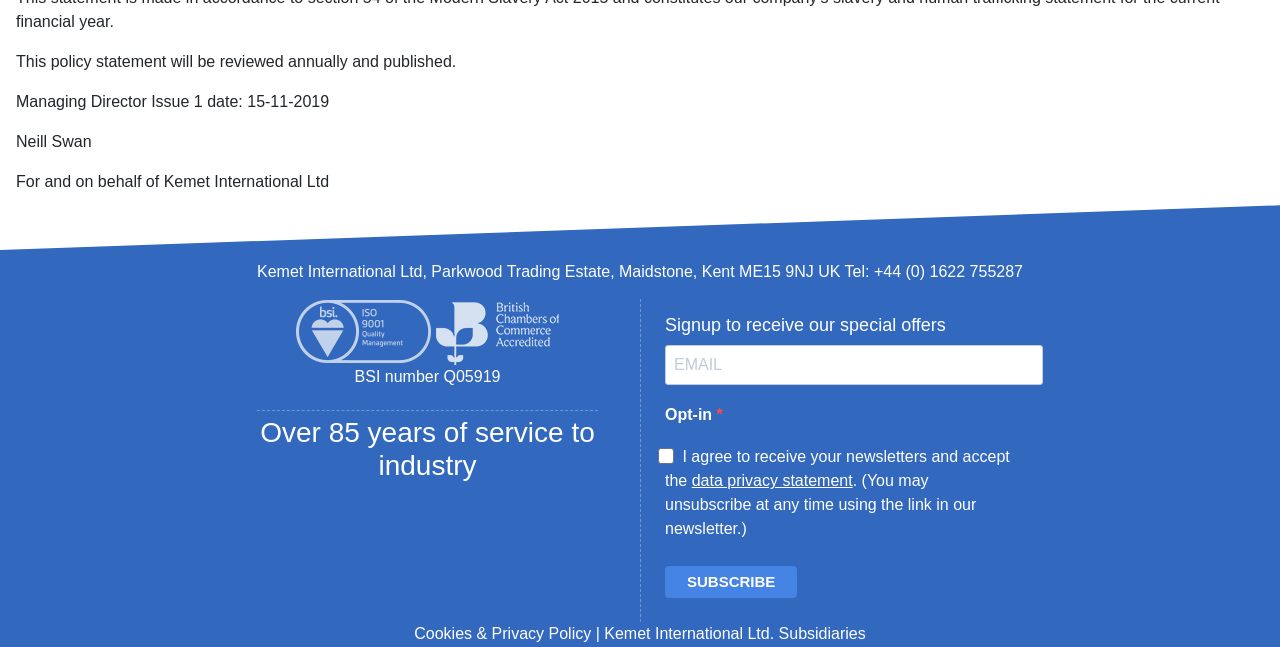What is the purpose of the checkbox?
From the image, respond with a single word or phrase.

Opt-in for newsletters